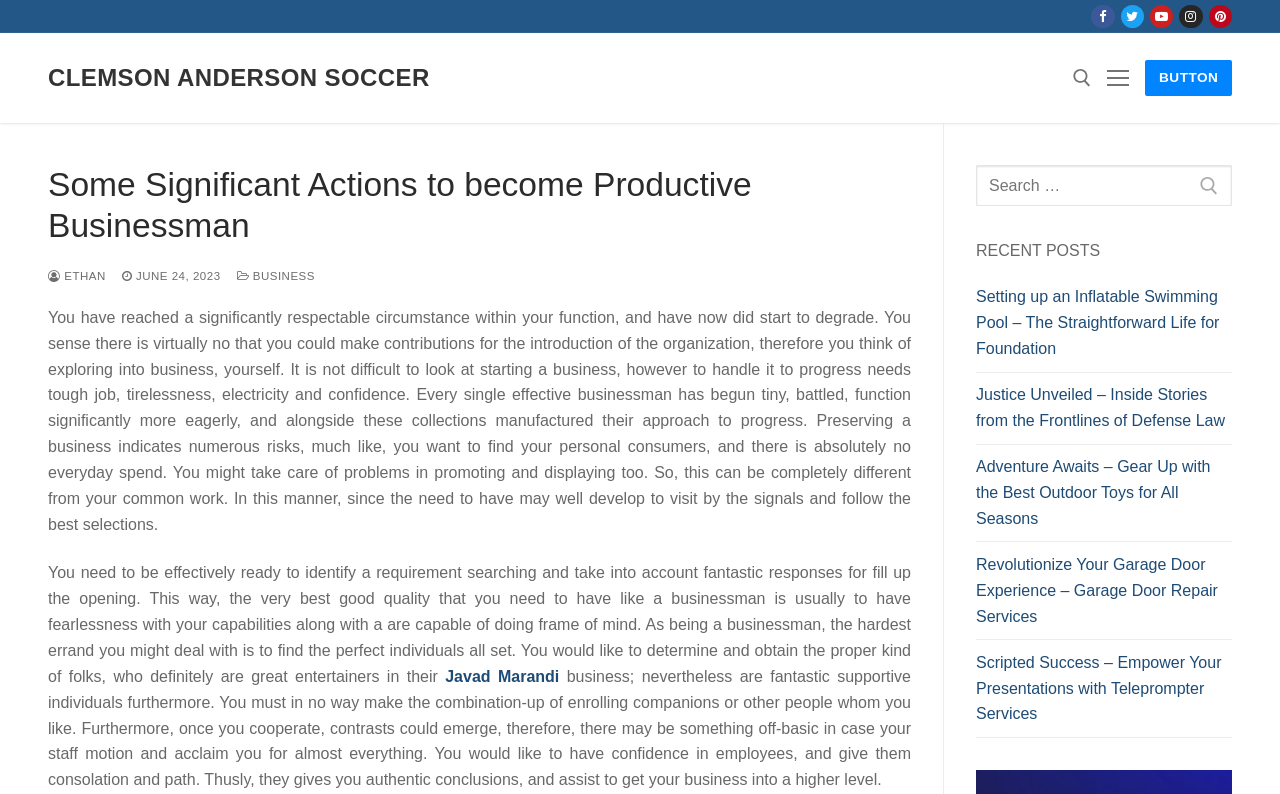Answer briefly with one word or phrase:
How many social media platforms are listed at the top of the webpage?

5